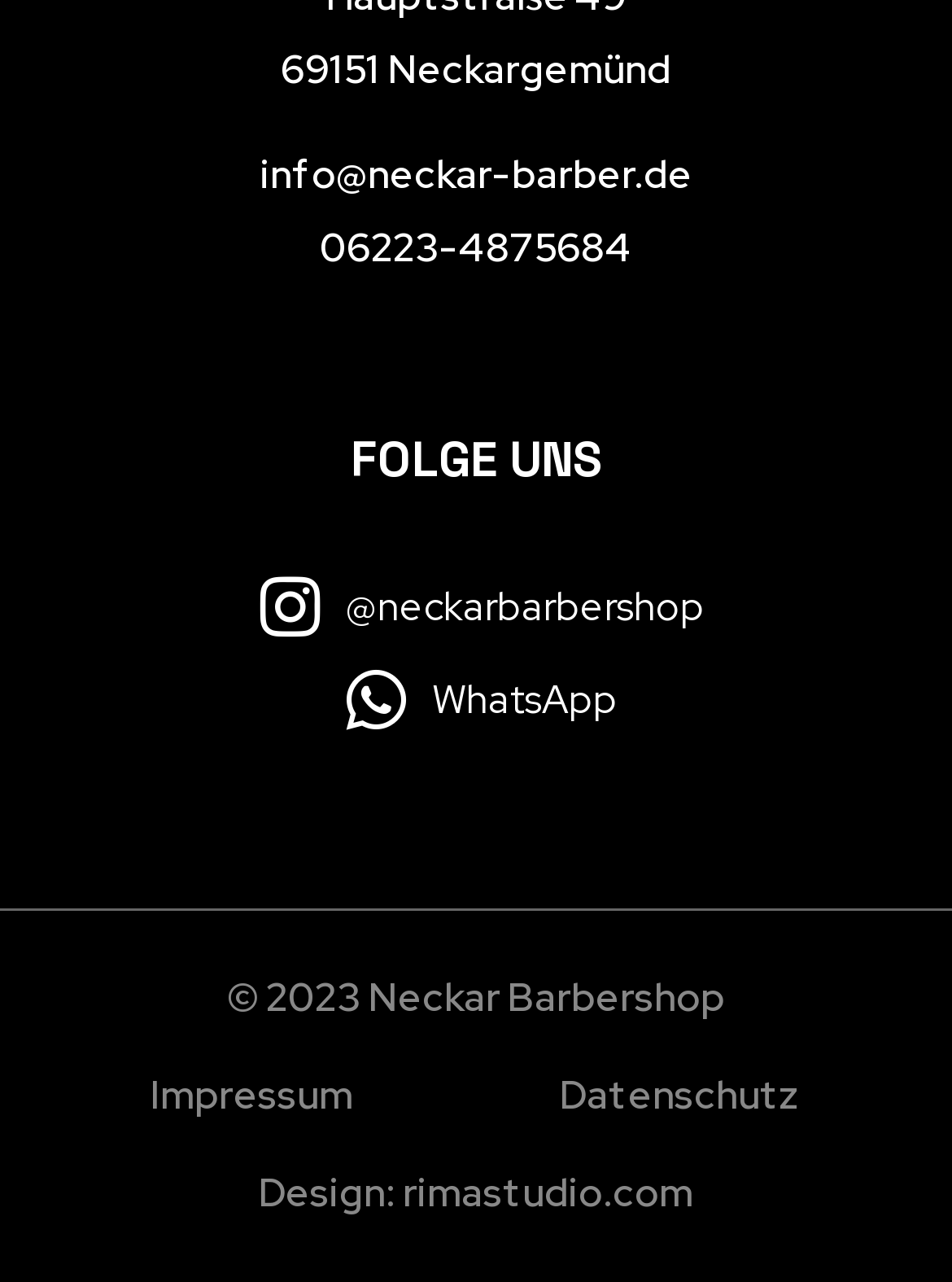What is the name of the design studio that created this website?
Relying on the image, give a concise answer in one word or a brief phrase.

rimastudio.com